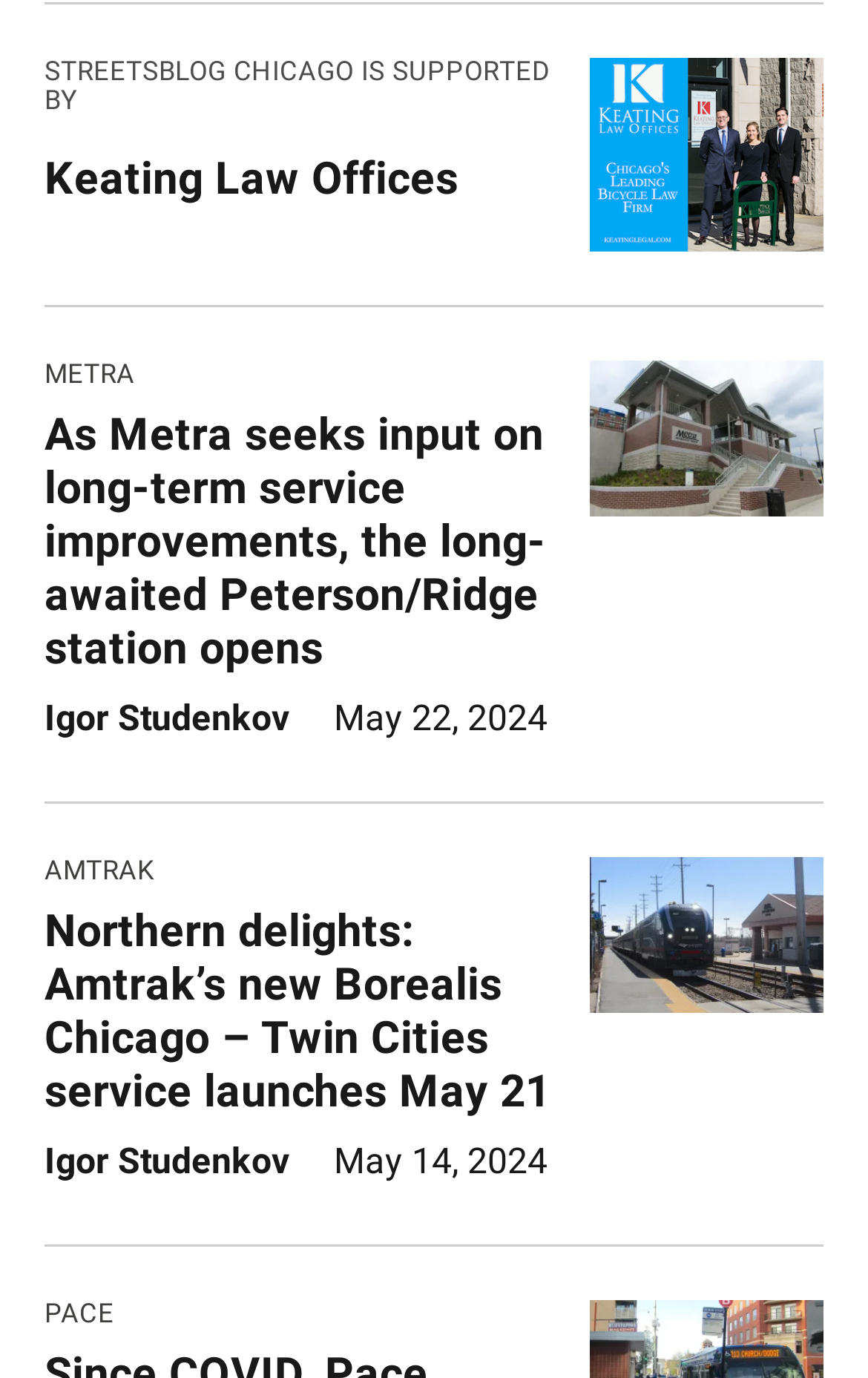Specify the bounding box coordinates of the element's area that should be clicked to execute the given instruction: "Click on the link to Keating Law Offices". The coordinates should be four float numbers between 0 and 1, i.e., [left, top, right, bottom].

[0.051, 0.041, 0.949, 0.183]